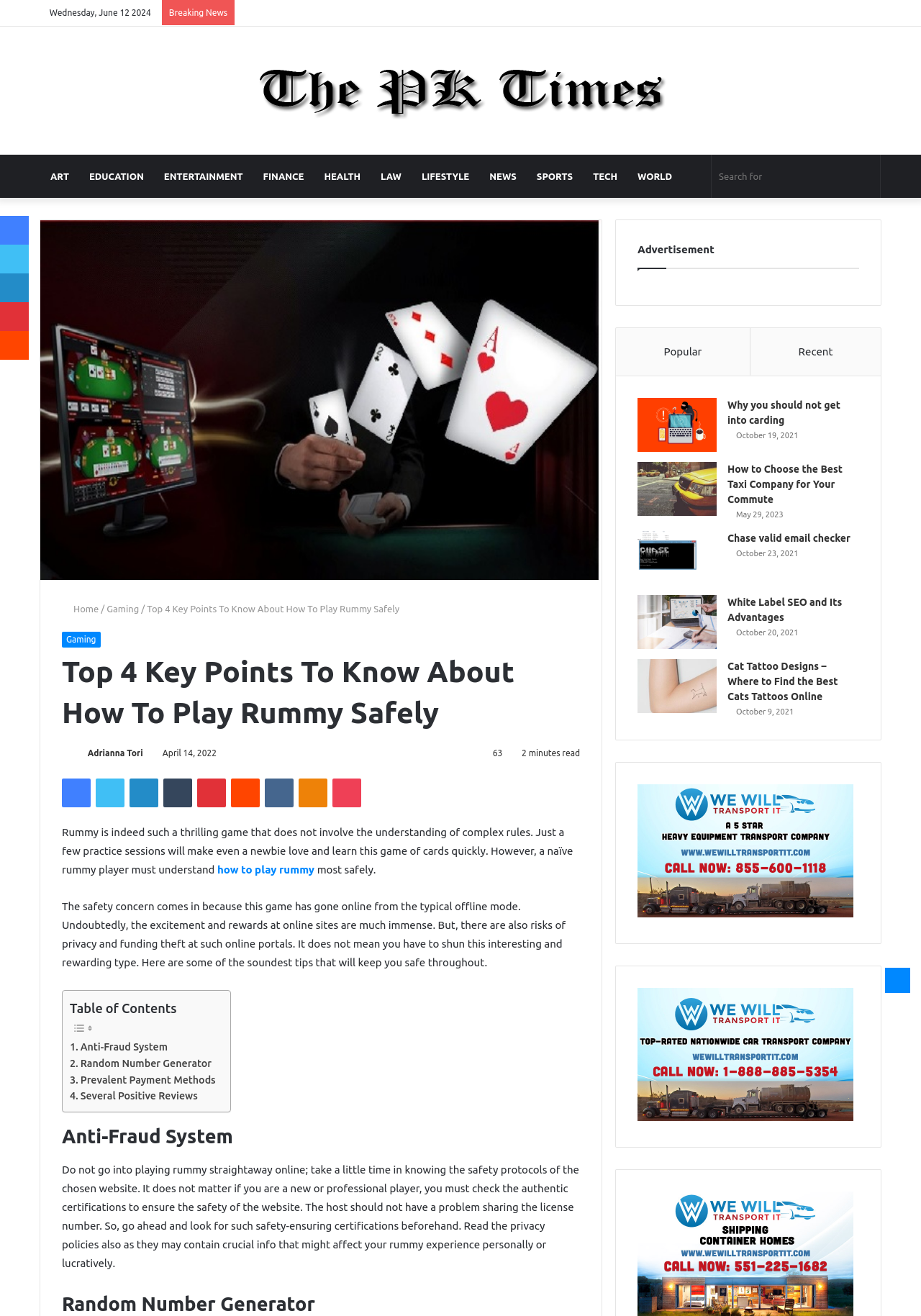Please extract and provide the main headline of the webpage.

Top 4 Key Points To Know About How To Play Rummy Safely